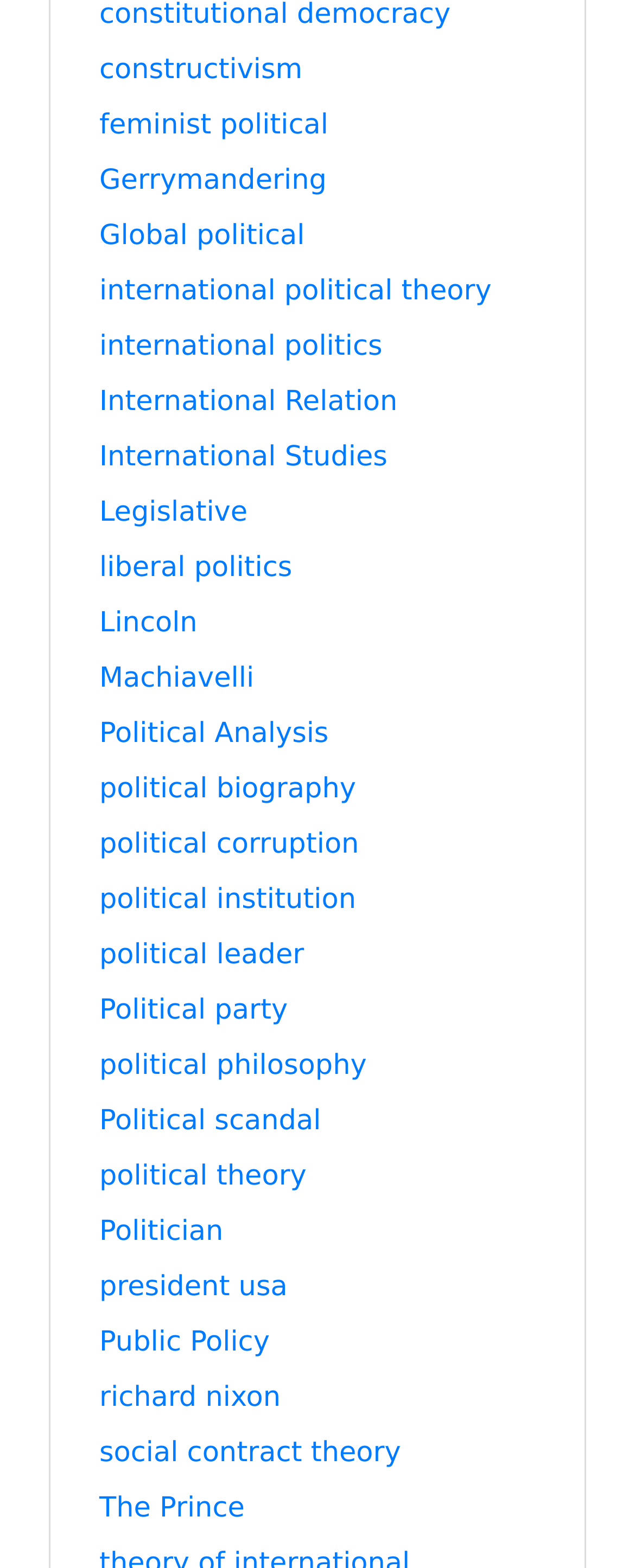Determine the bounding box coordinates of the clickable area required to perform the following instruction: "click on constructivism". The coordinates should be represented as four float numbers between 0 and 1: [left, top, right, bottom].

[0.156, 0.035, 0.476, 0.055]